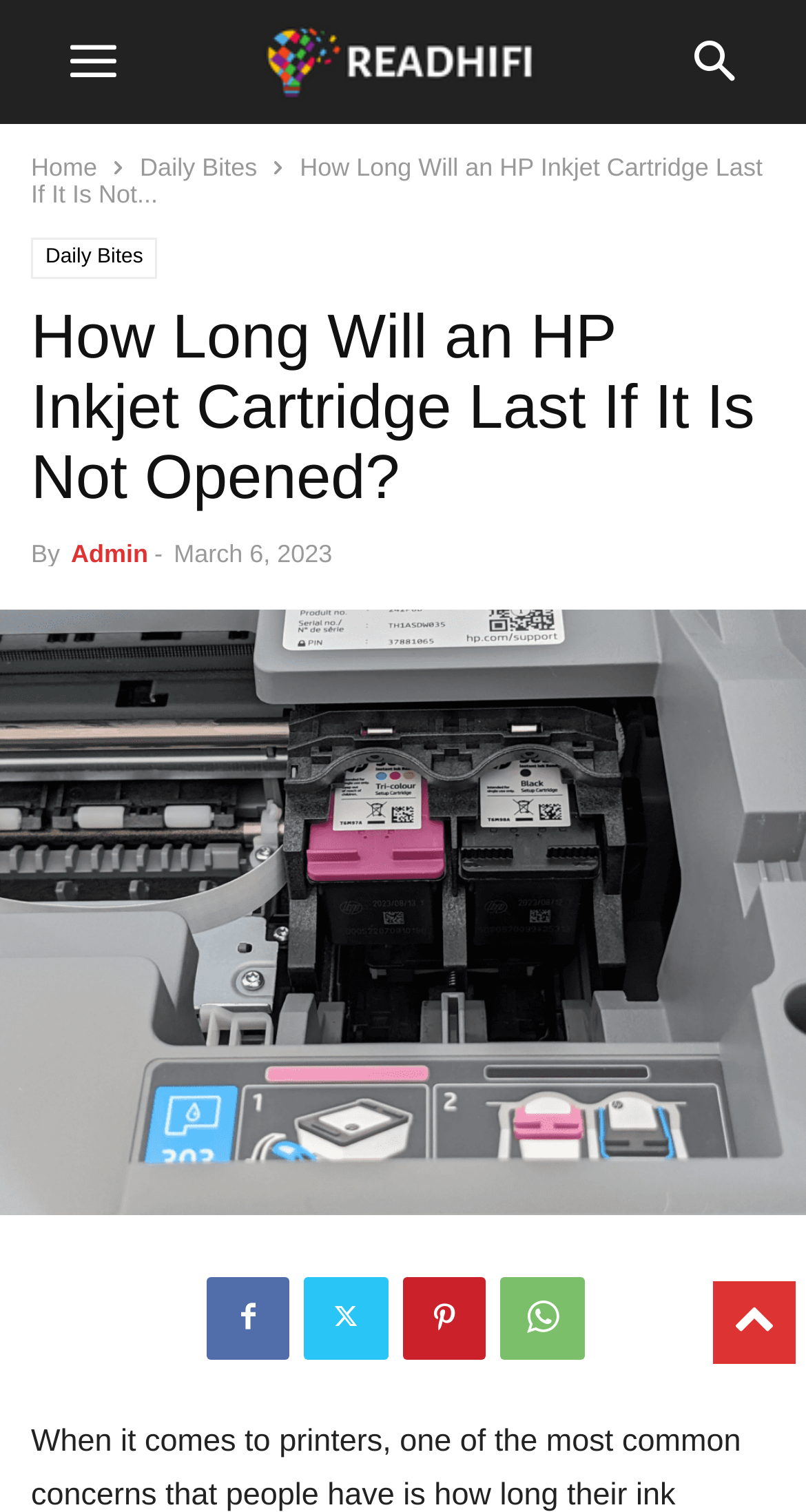Please provide the bounding box coordinate of the region that matches the element description: Daily Bites. Coordinates should be in the format (top-left x, top-left y, bottom-right x, bottom-right y) and all values should be between 0 and 1.

[0.038, 0.157, 0.196, 0.185]